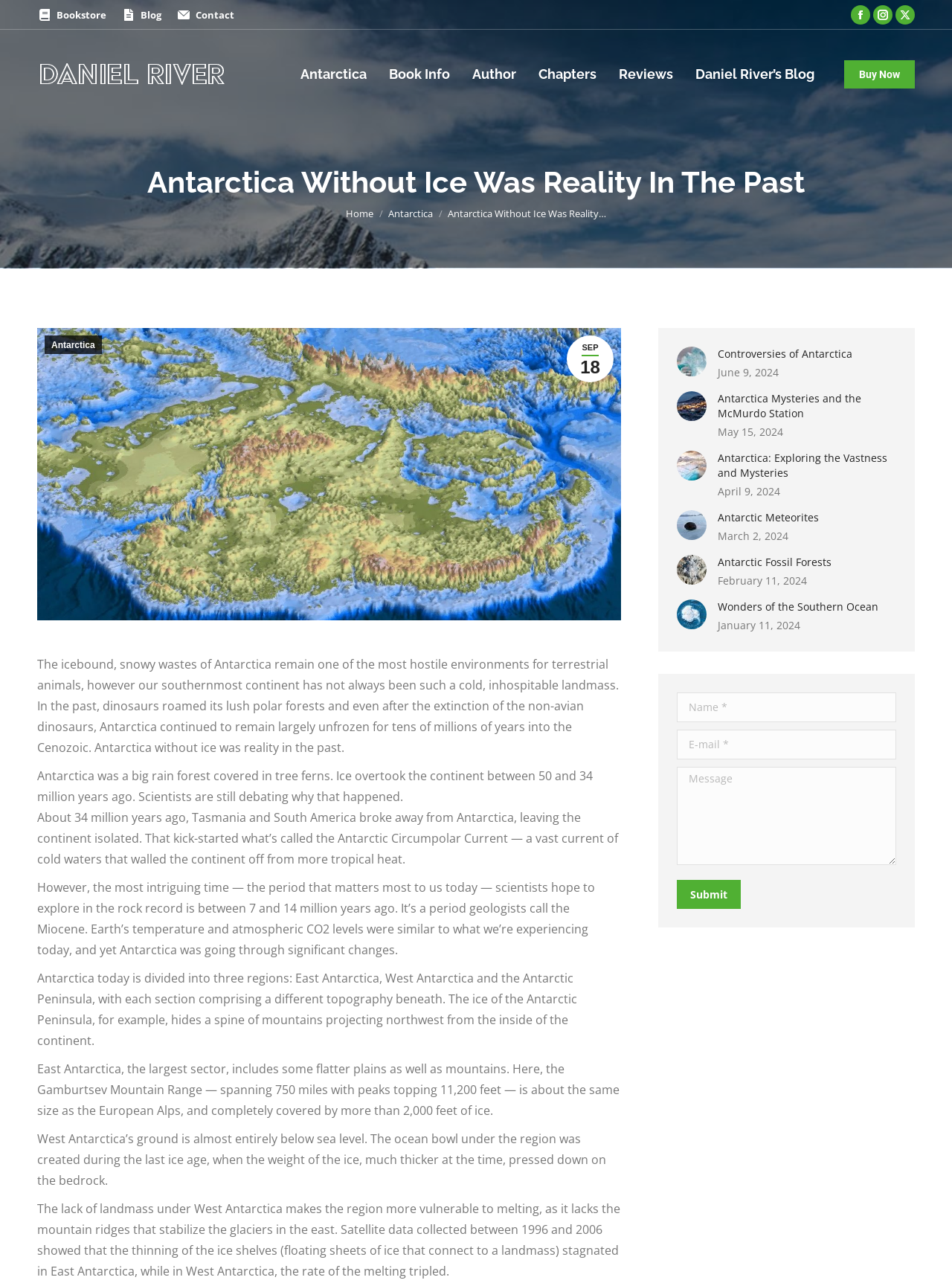Please locate and retrieve the main header text of the webpage.

Antarctica Without Ice Was Reality In The Past